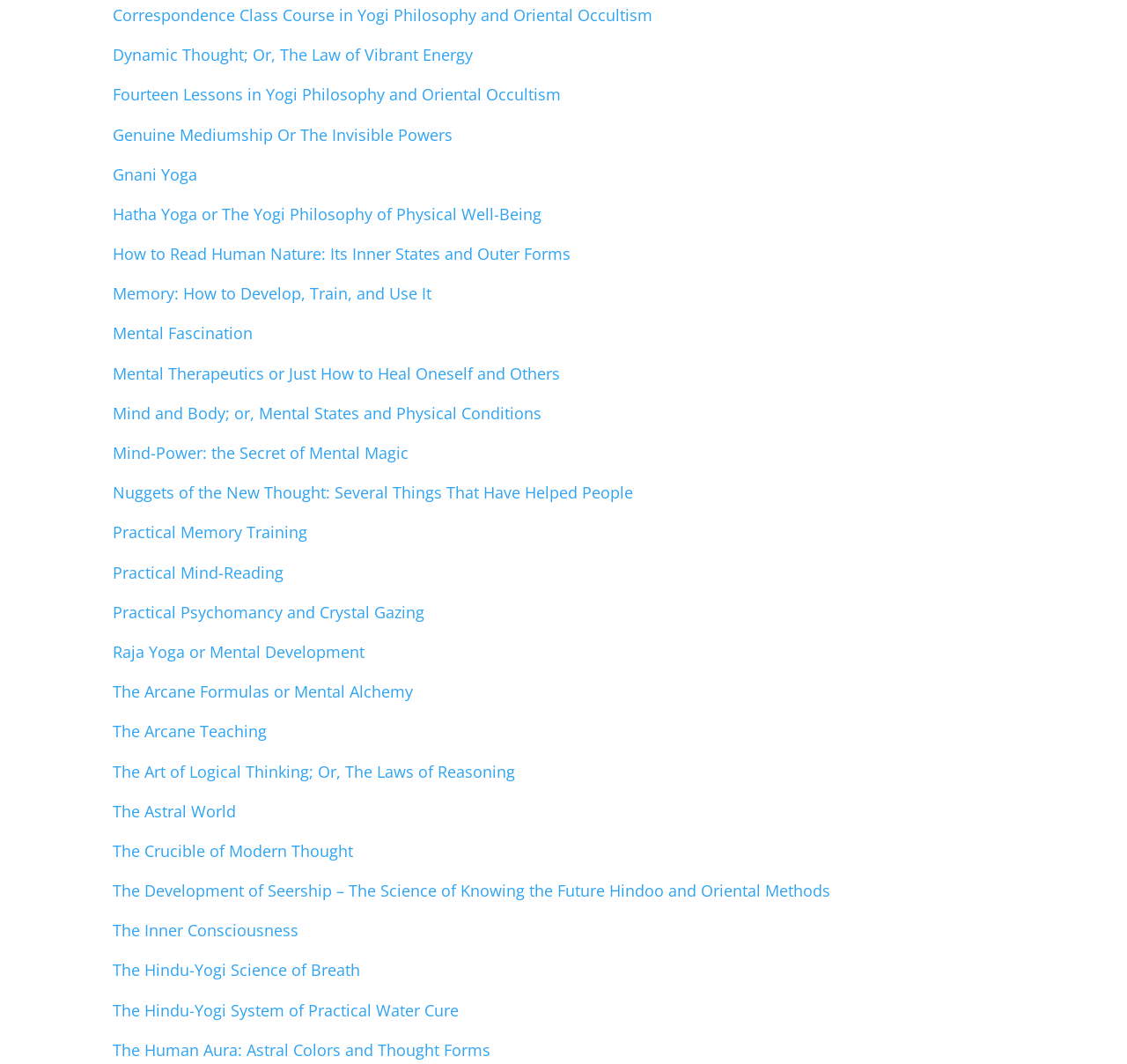What is the main topic of the webpage?
Using the image provided, answer with just one word or phrase.

Yoga and Occultism